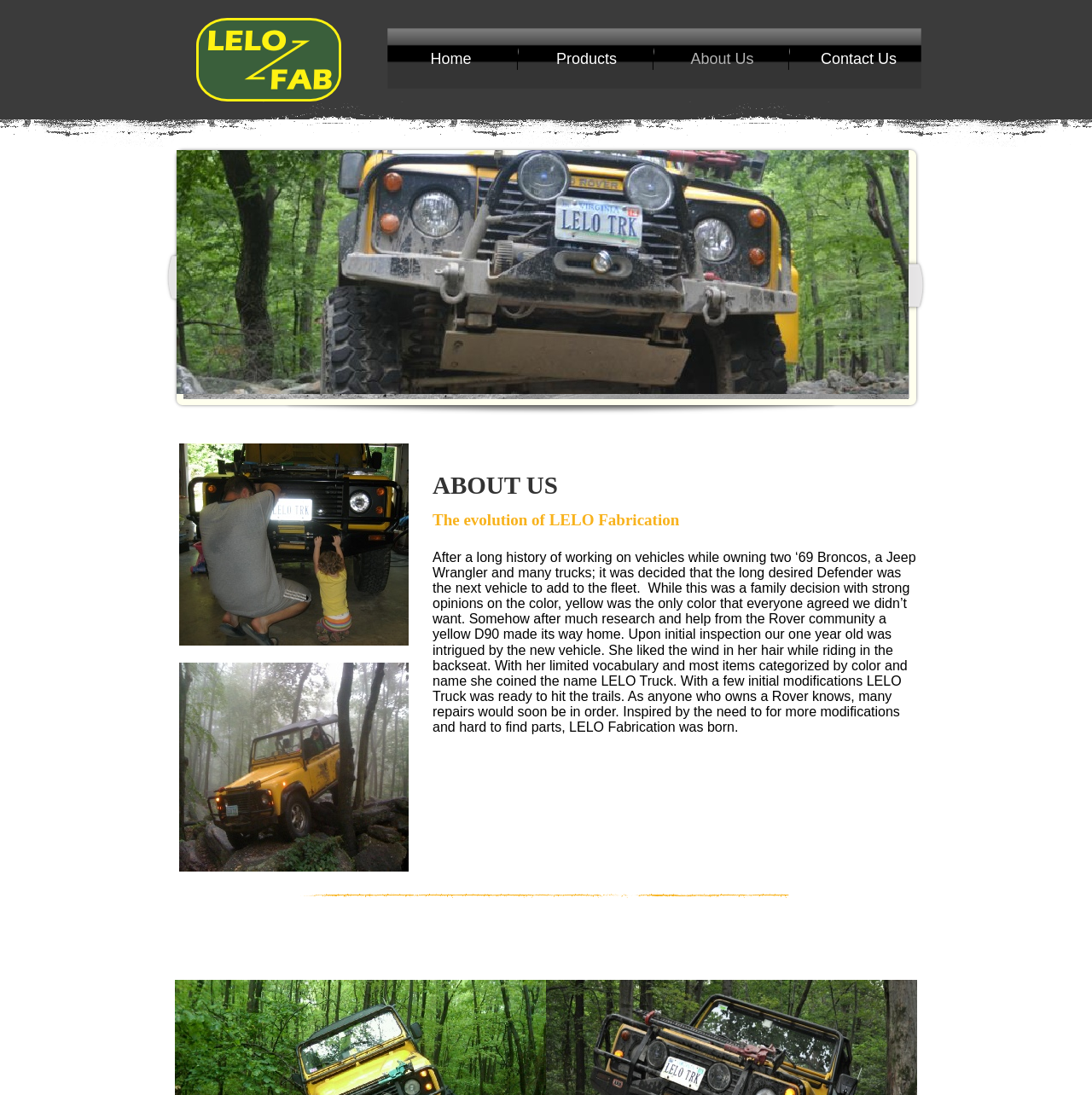Provide a thorough description of the webpage's content and layout.

The webpage is about the "About Us" section of a company, likely LELO Fabrication. At the top, there are five links: "Home", "Products", "About Us", "Contact Us", and two unnamed links. The "About Us" link is highlighted, indicating that it is the current page.

Below the links, there is a small image, likely a logo or icon, positioned near the top left corner of the page.

The main content of the page is divided into three sections. The first section has a heading "ABOUT US" in a larger font. The second section has a subtitle "The evolution of LELO Fabrication". The third section is a paragraph of text that tells the story of how LELO Fabrication was founded. The text describes the founder's experience with vehicles, the acquisition of a yellow Defender, and how it led to the creation of LELO Fabrication. The text is positioned in the middle of the page, spanning about two-thirds of the width.

Overall, the page has a simple layout with a focus on the story of the company's founding.